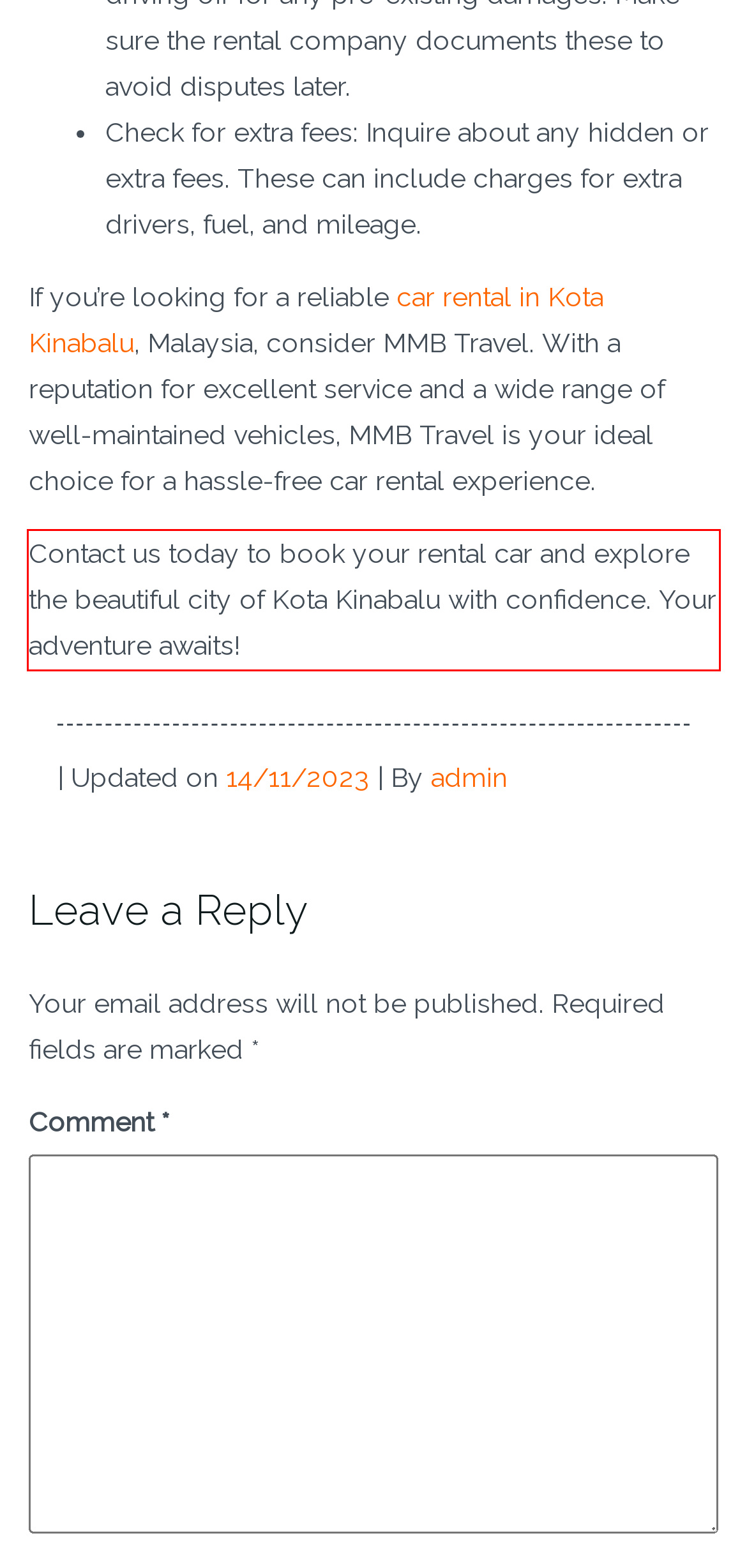You have a screenshot with a red rectangle around a UI element. Recognize and extract the text within this red bounding box using OCR.

Contact us today to book your rental car and explore the beautiful city of Kota Kinabalu with confidence. Your adventure awaits!